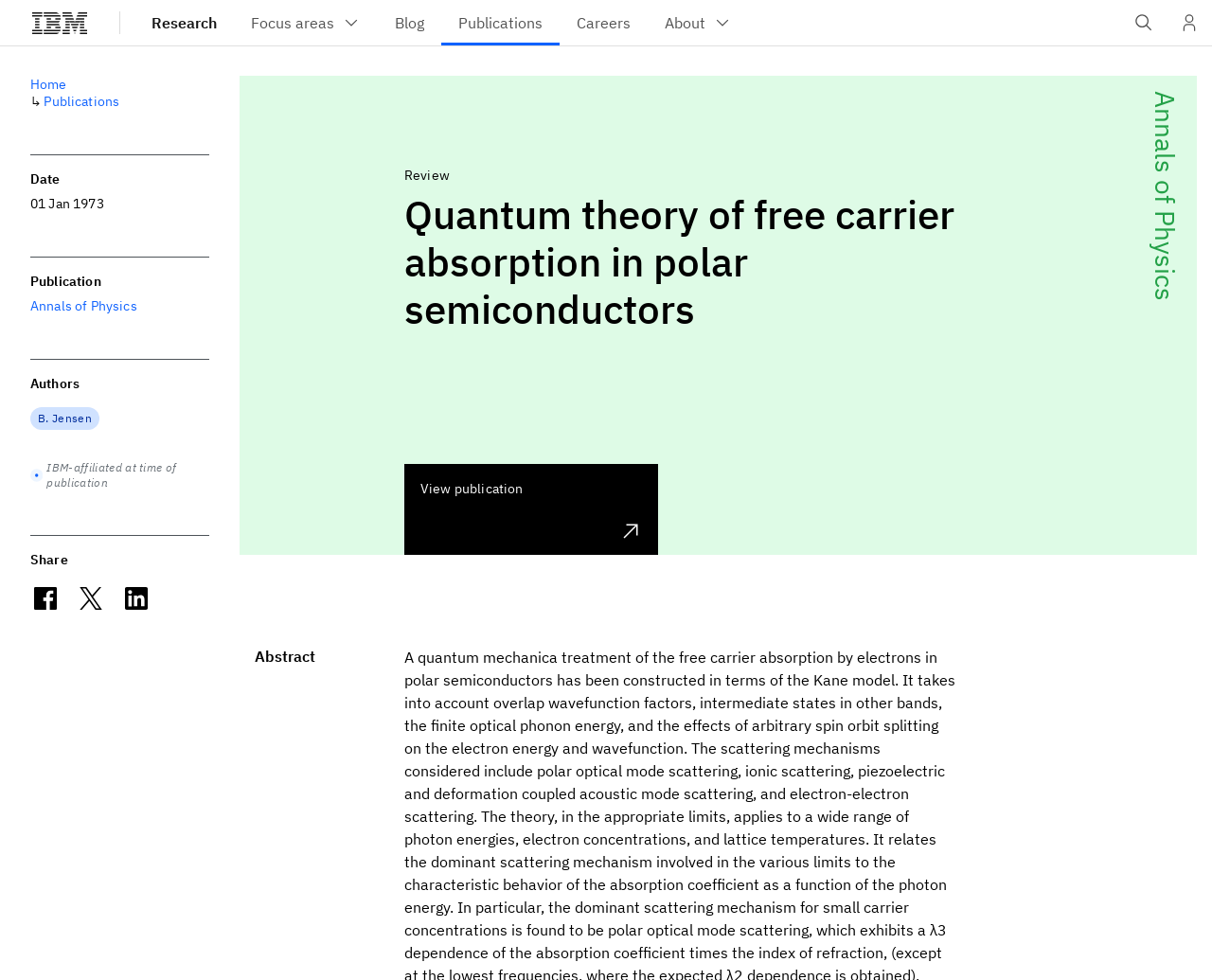Who is the author of the article?
Provide a fully detailed and comprehensive answer to the question.

I found the author's name by looking at the 'Authors' section, which is located below the 'Publication' section. The author's name is displayed as 'B. Jensen'.